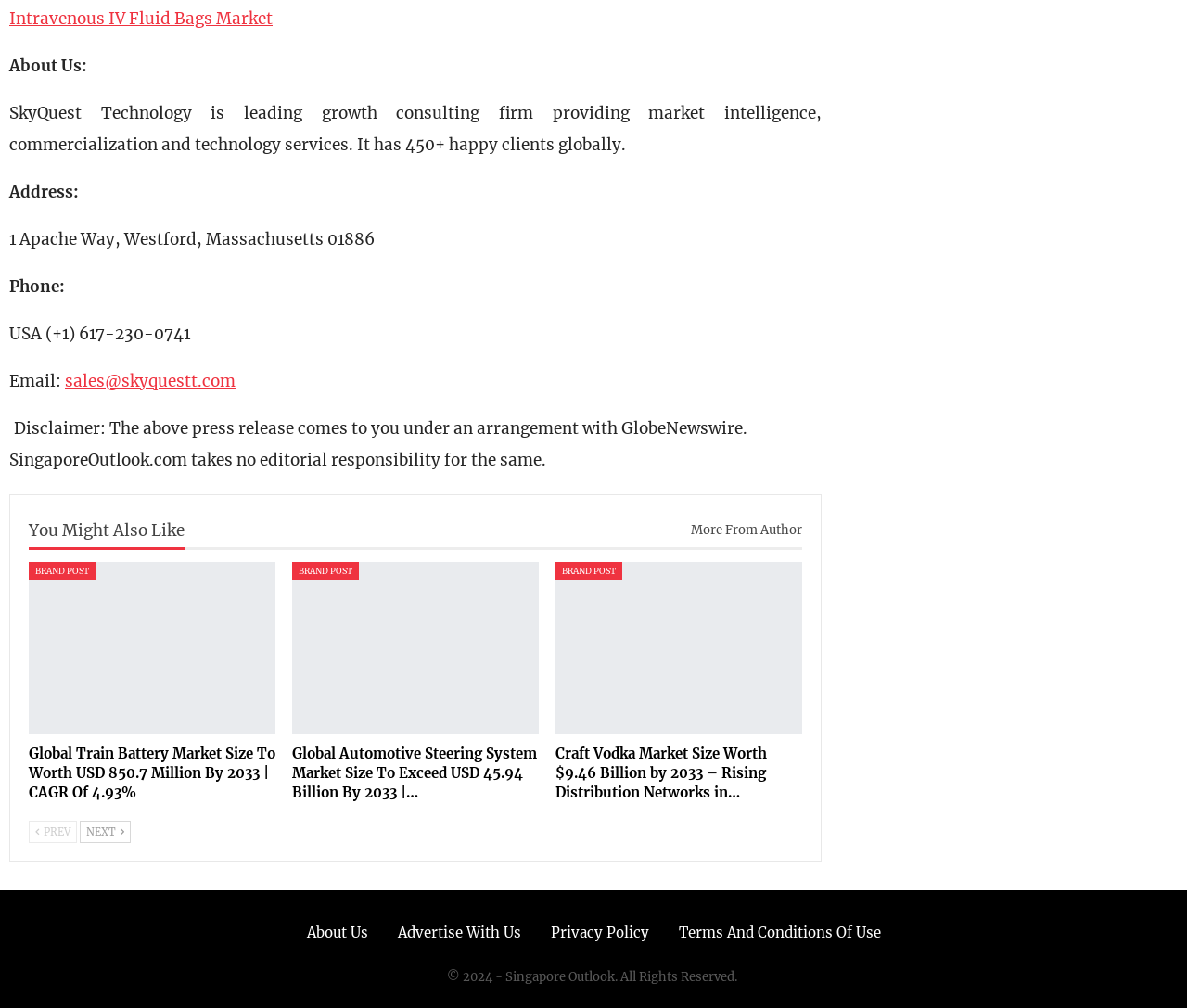Please identify the bounding box coordinates for the region that you need to click to follow this instruction: "Go to 'More From Author'".

[0.569, 0.509, 0.676, 0.542]